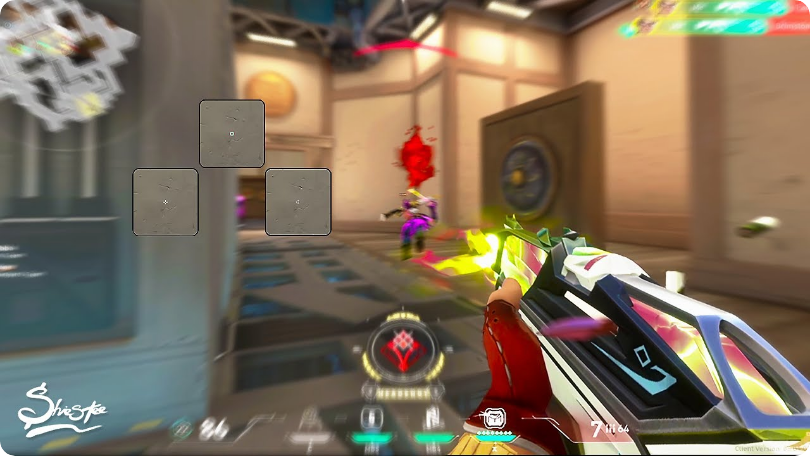Please answer the following question using a single word or phrase: 
What is happening to the character model in the backdrop?

Caught mid-action with damage effects